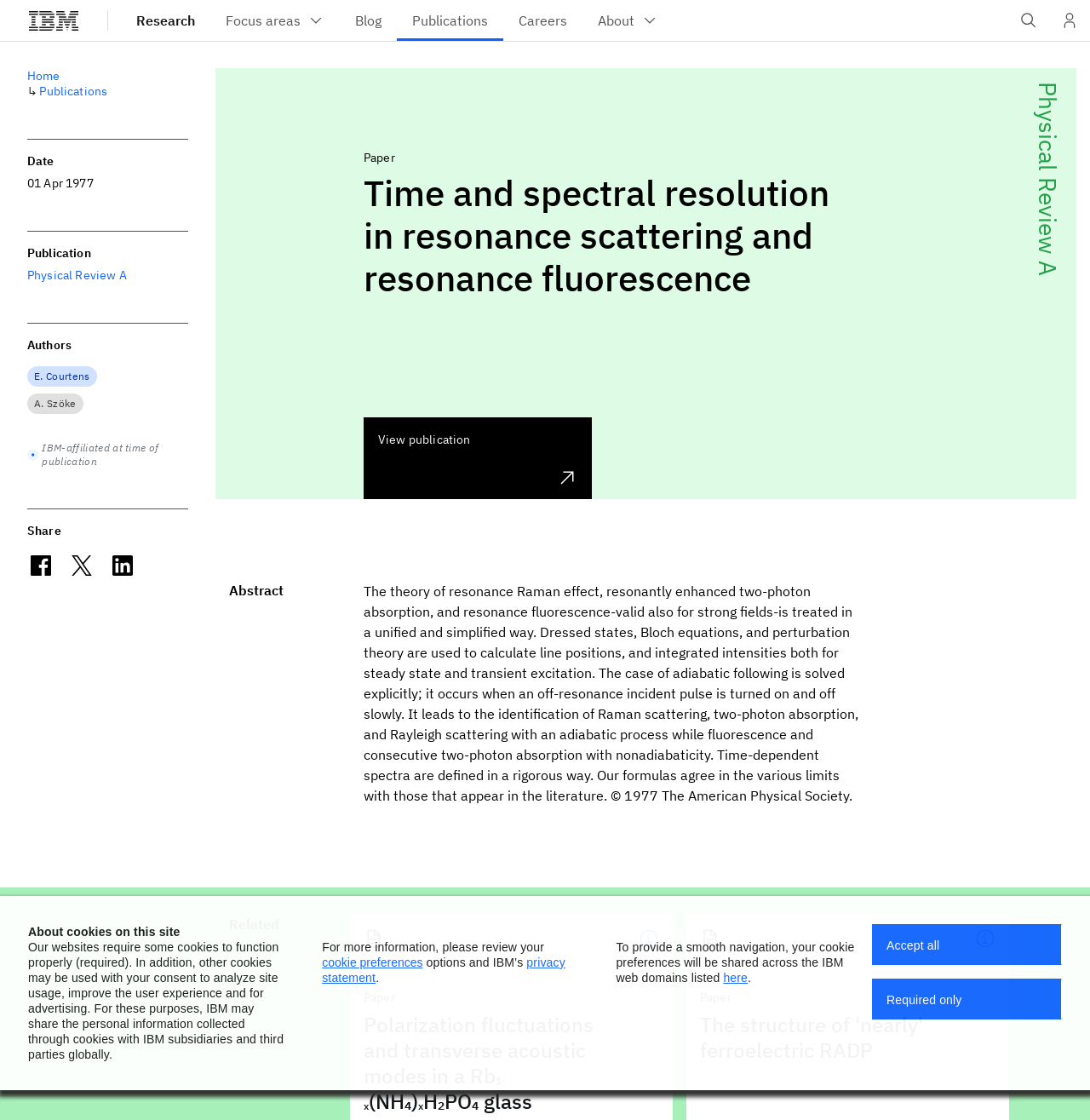What is the purpose of the 'Share' section?
Use the image to answer the question with a single word or phrase.

To share the paper on social media